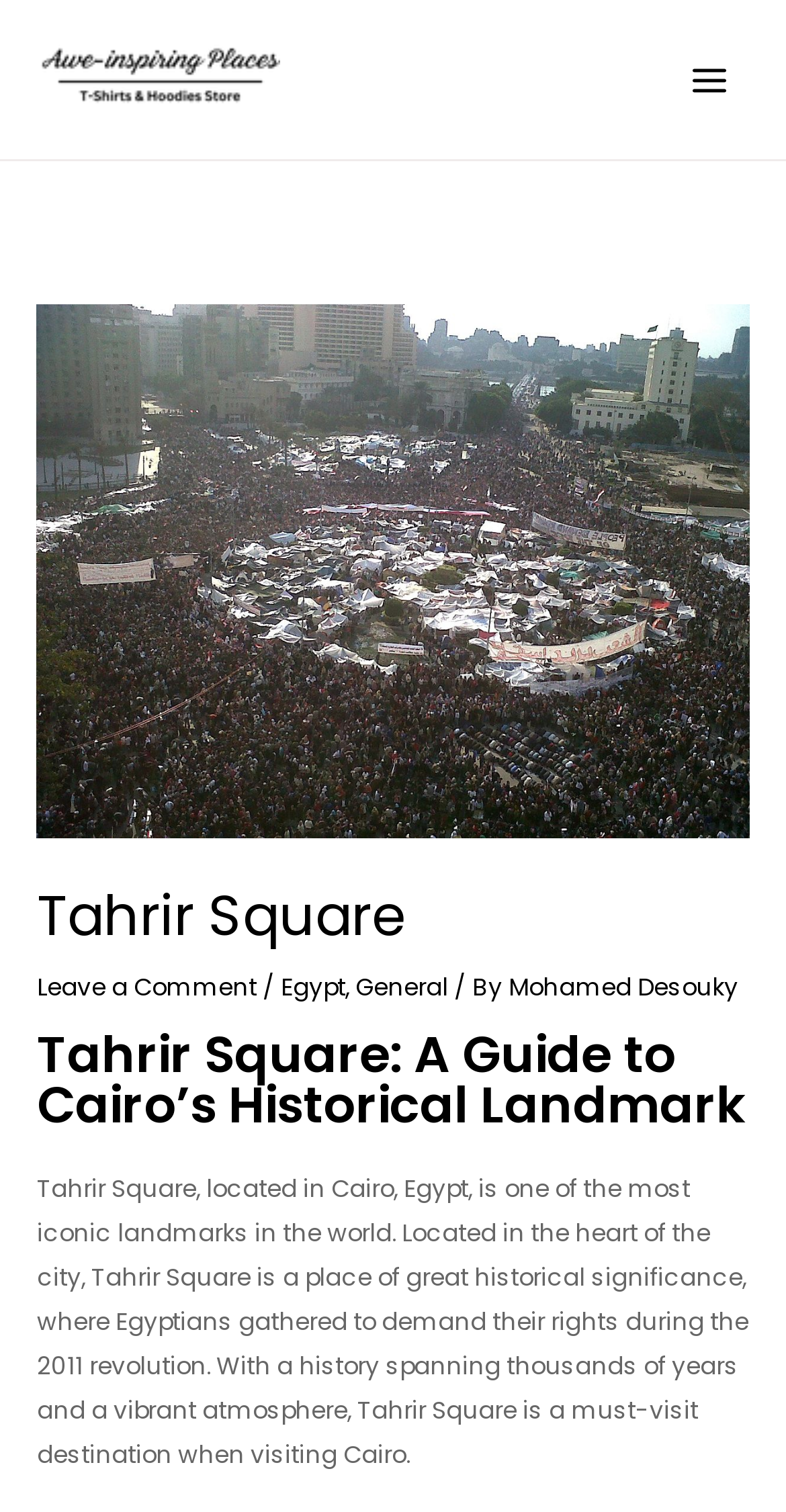What is the name of the square?
Can you offer a detailed and complete answer to this question?

The name of the square can be found in the heading element 'Tahrir Square' and also in the image description 'Tahrir Square'.